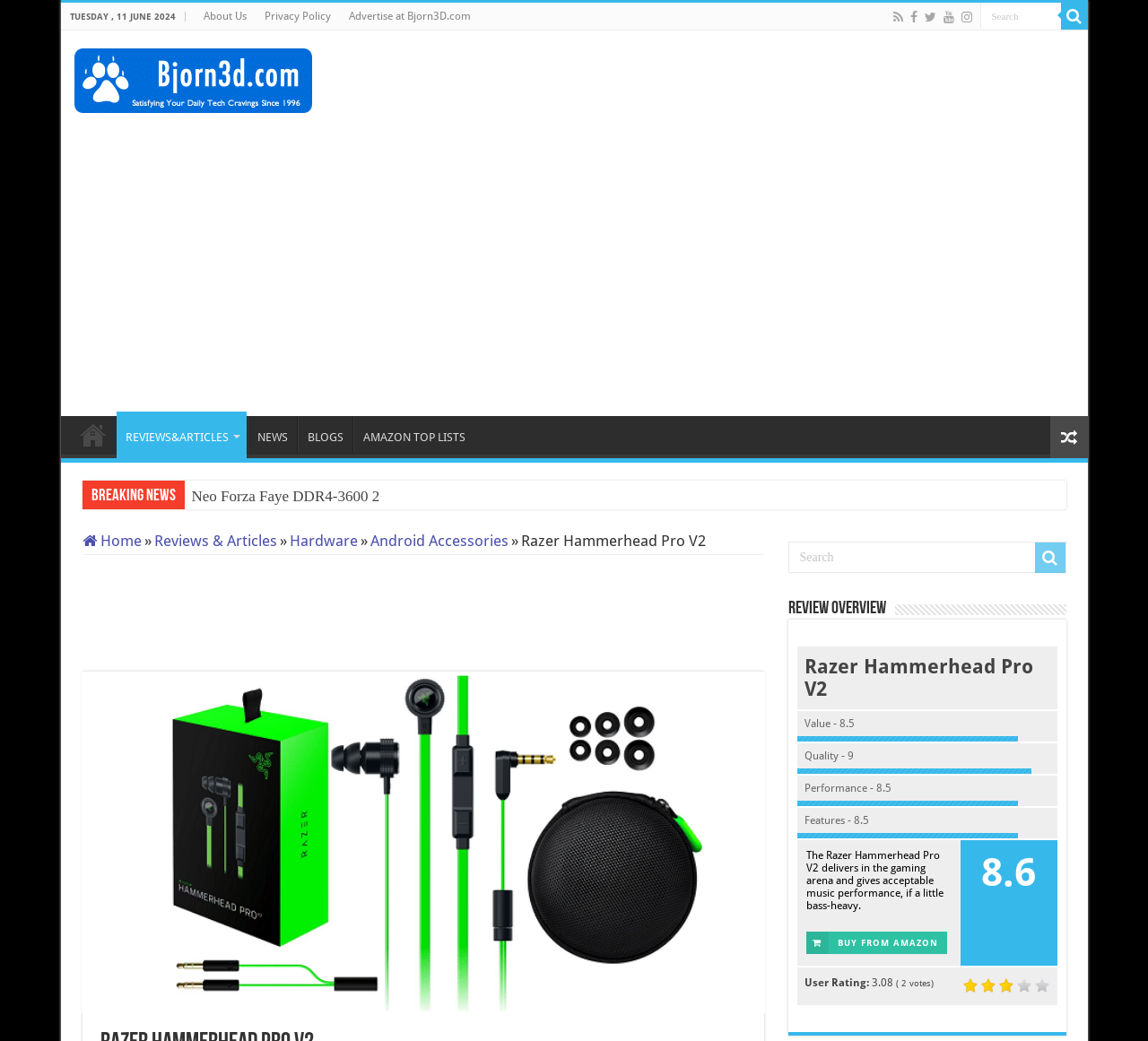Locate the bounding box coordinates of the item that should be clicked to fulfill the instruction: "Search in the search bar".

[0.686, 0.52, 0.929, 0.55]